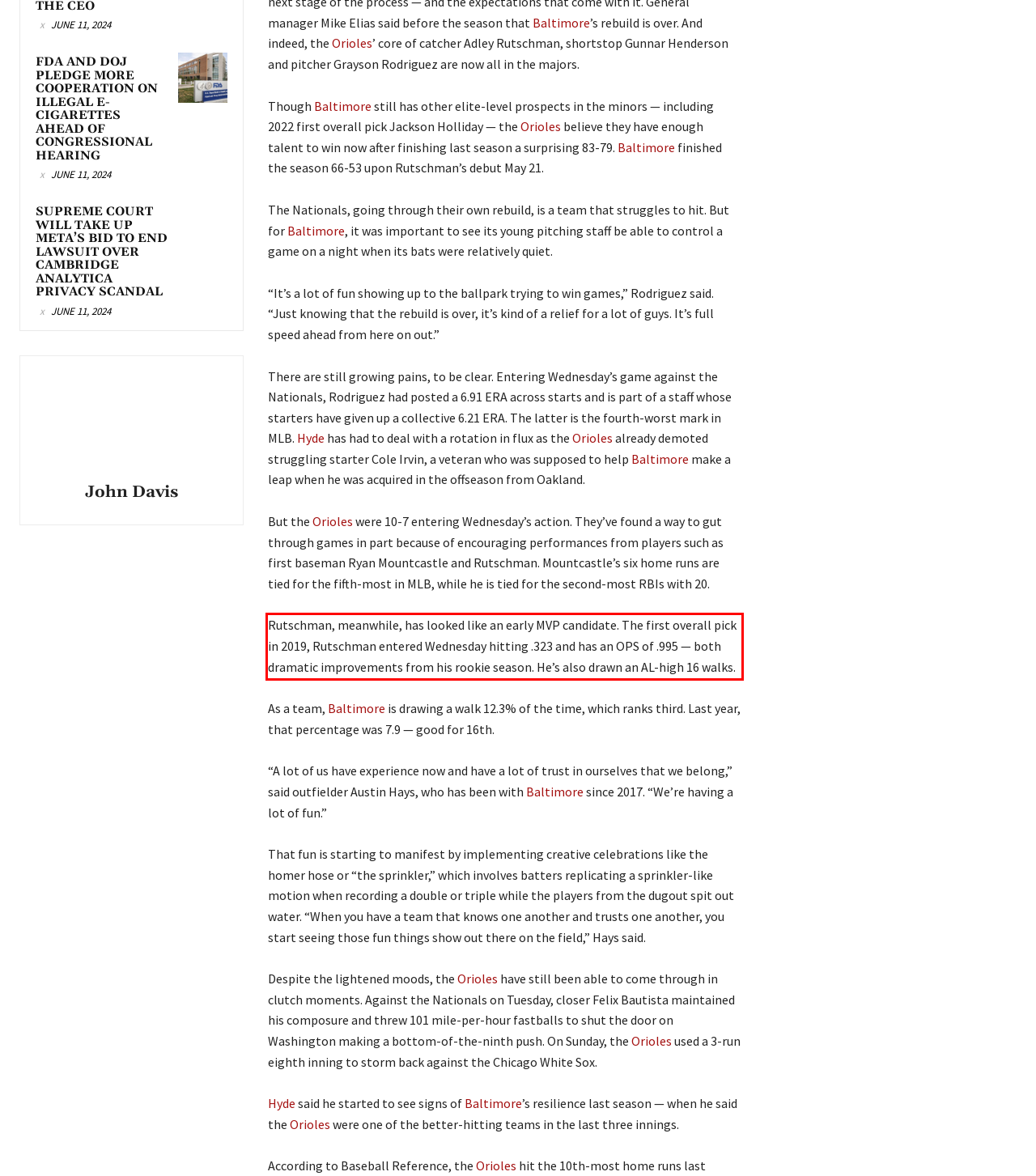Please analyze the provided webpage screenshot and perform OCR to extract the text content from the red rectangle bounding box.

Rutschman, meanwhile, has looked like an early MVP candidate. The first overall pick in 2019, Rutschman entered Wednesday hitting .323 and has an OPS of .995 — both dramatic improvements from his rookie season. He’s also drawn an AL-high 16 walks.